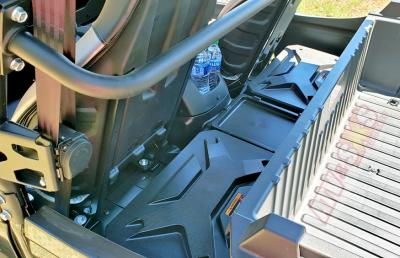Offer an in-depth caption of the image, mentioning all notable aspects.

The image showcases the interior of a Kawasaki Teryx vehicle, highlighting the well-designed rear storage compartment and seating area. Visible are molded plastic surfaces providing durability, along with a robust support handle, essential for secure passenger grip. In the background, two bottled waters suggest a focus on convenience for passengers on outdoor adventures. This area is characterized by its spaciousness and thoughtful design, catering to both passenger comfort and the practicality of storing personal items during rides. The Teryx models are known for their comfort and functionality, ensuring that both drivers and passengers enjoy a reliable and enjoyable experience in rugged terrains.